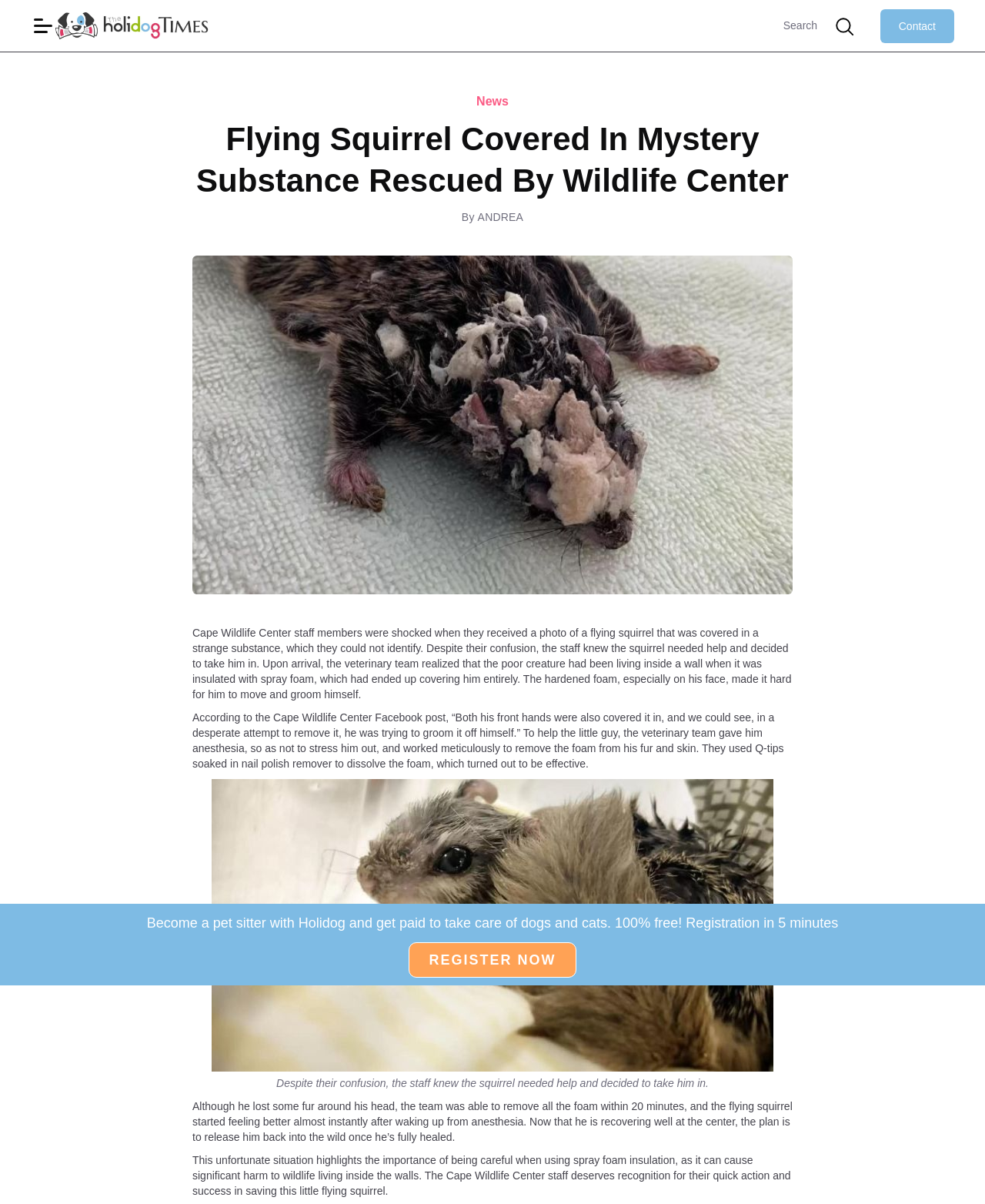Please provide a one-word or phrase answer to the question: 
What was the flying squirrel covered in?

spray foam